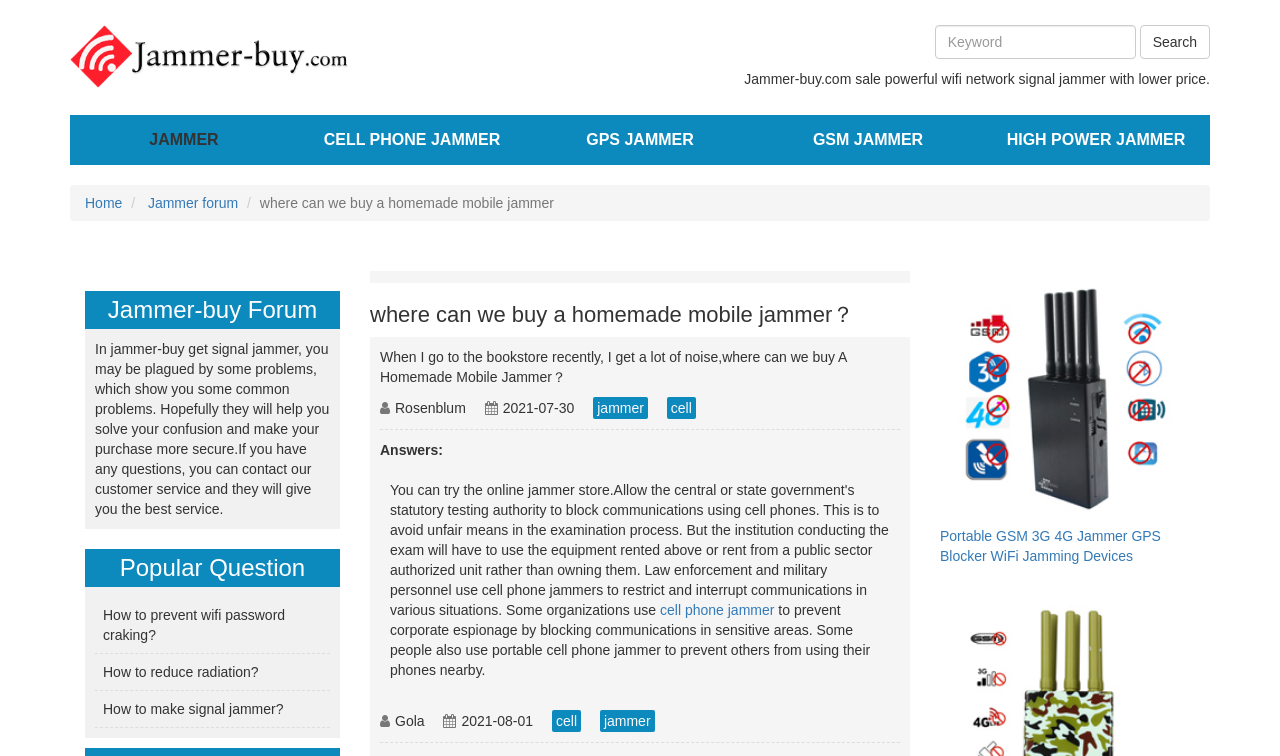Find the primary header on the webpage and provide its text.

where can we buy a homemade mobile jammer？